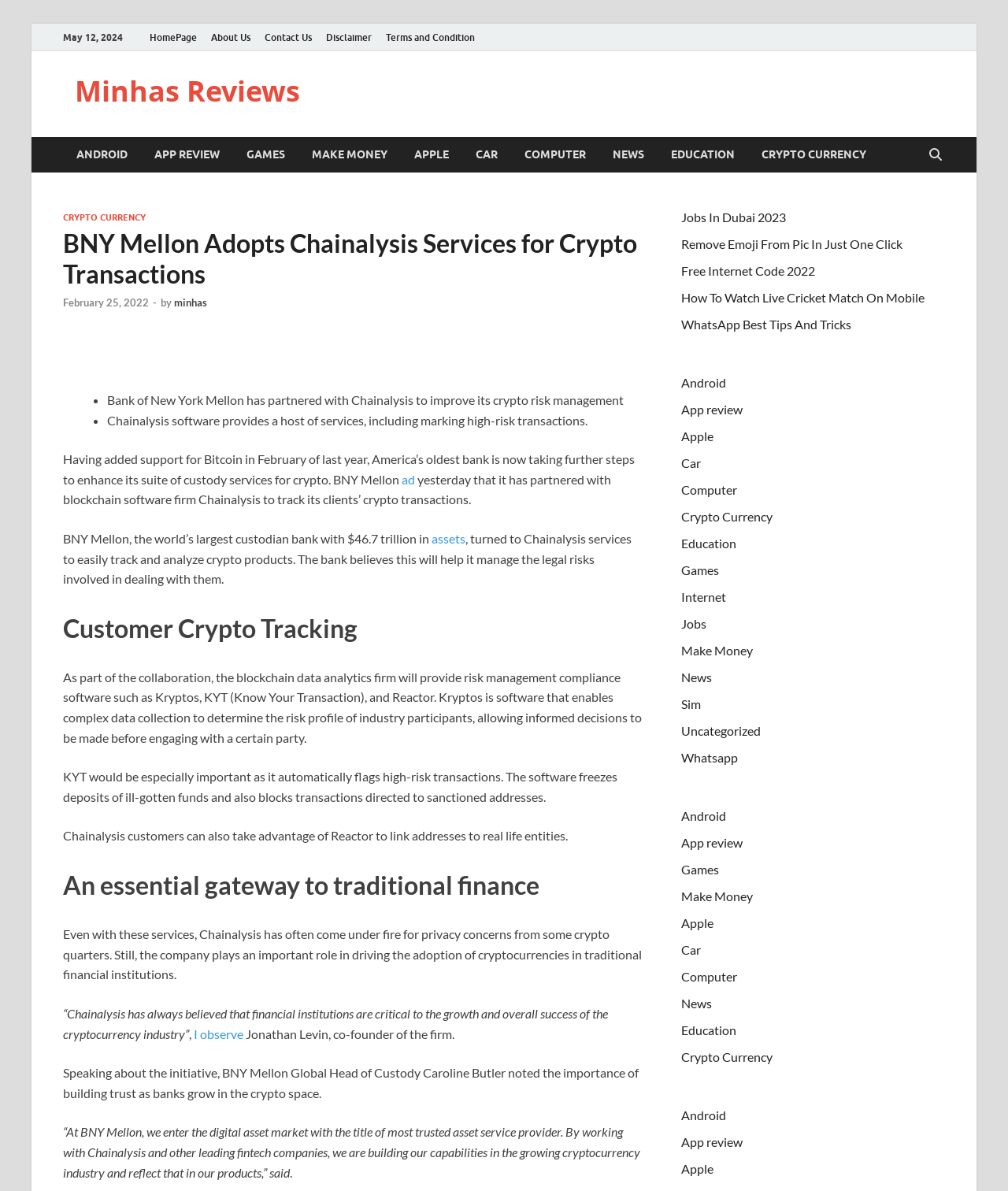Identify the bounding box coordinates for the UI element that matches this description: "February 25, 2022February 25, 2022".

[0.062, 0.248, 0.148, 0.259]